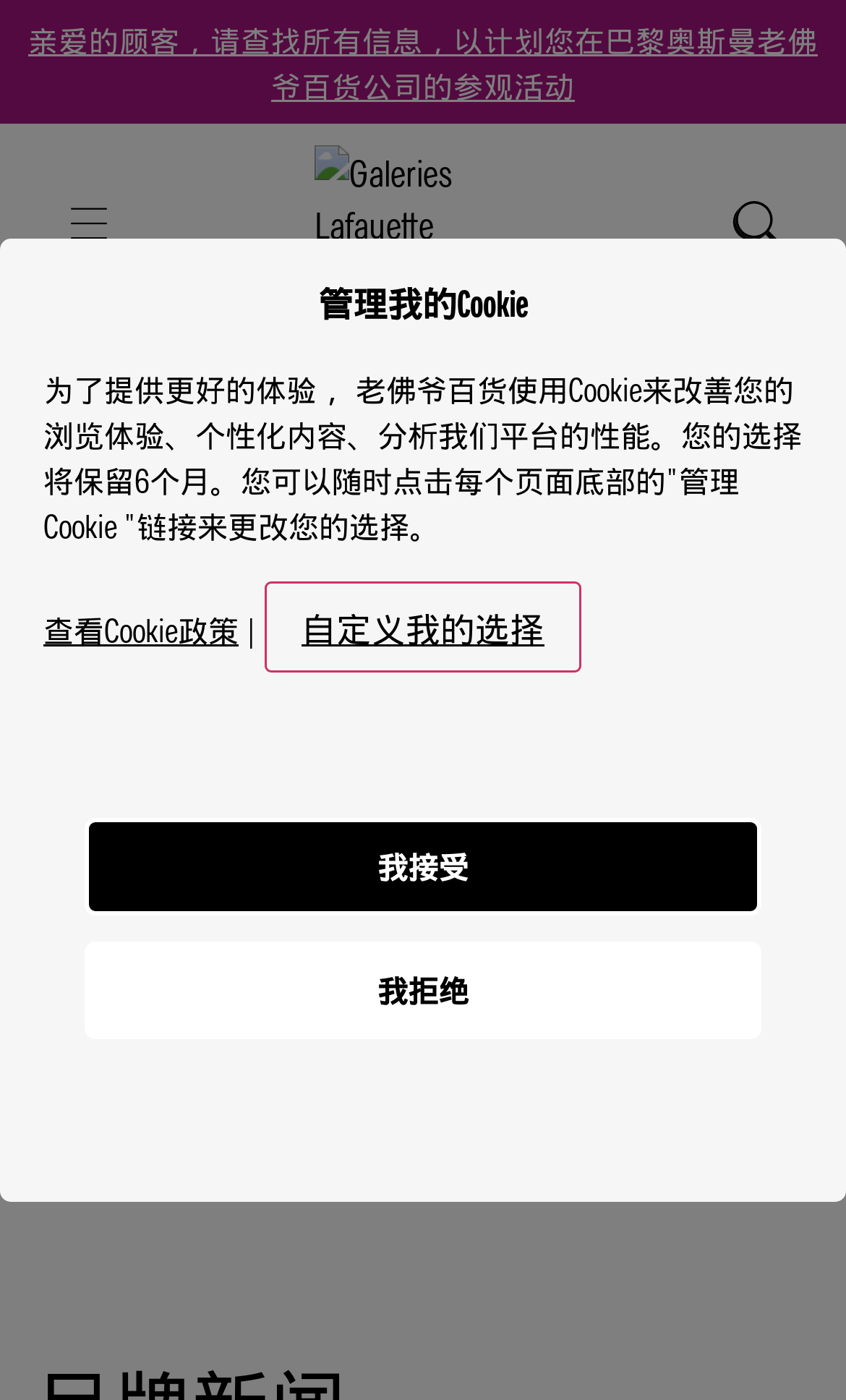Provide the bounding box coordinates of the HTML element described as: "name="s" placeholder="Search"". The bounding box coordinates should be four float numbers between 0 and 1, i.e., [left, top, right, bottom].

[0.041, 0.559, 0.146, 0.642]